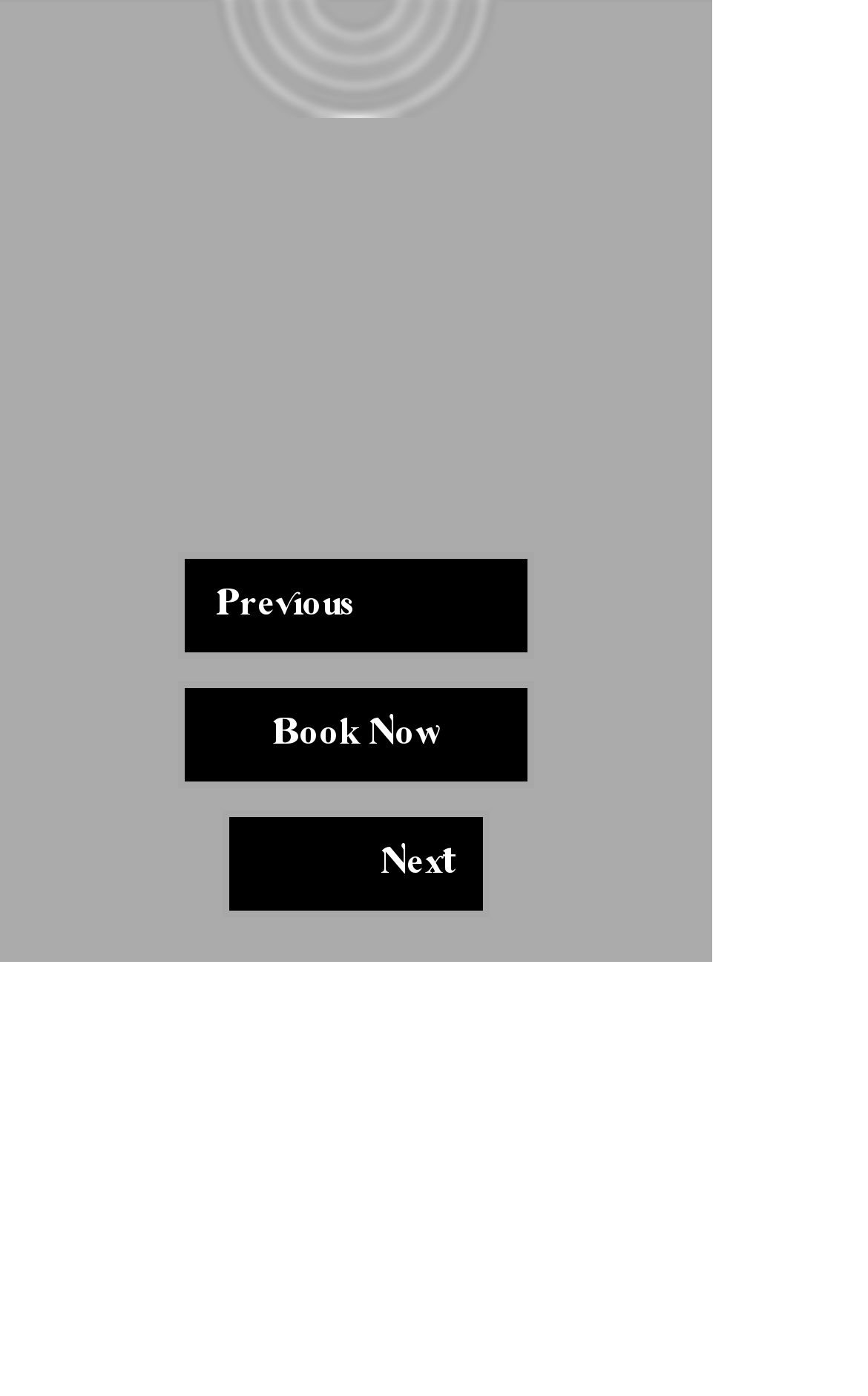Identify the bounding box of the UI component described as: "Book Now".

[0.205, 0.488, 0.615, 0.565]